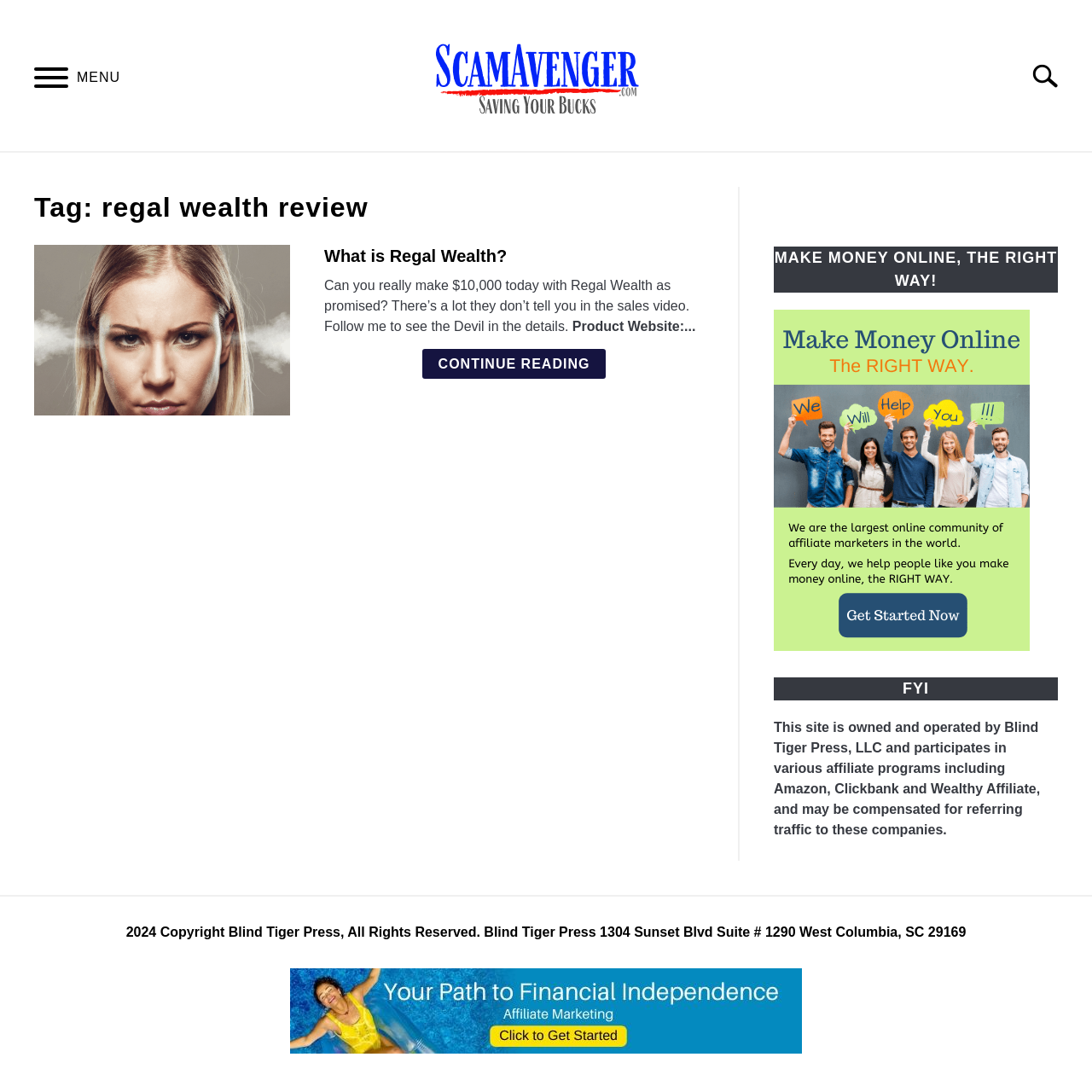Based on the image, provide a detailed and complete answer to the question: 
What is the name of the company that owns this website?

The name of the company that owns this website is Blind Tiger Press, LLC, which is mentioned in the footer section of the webpage.